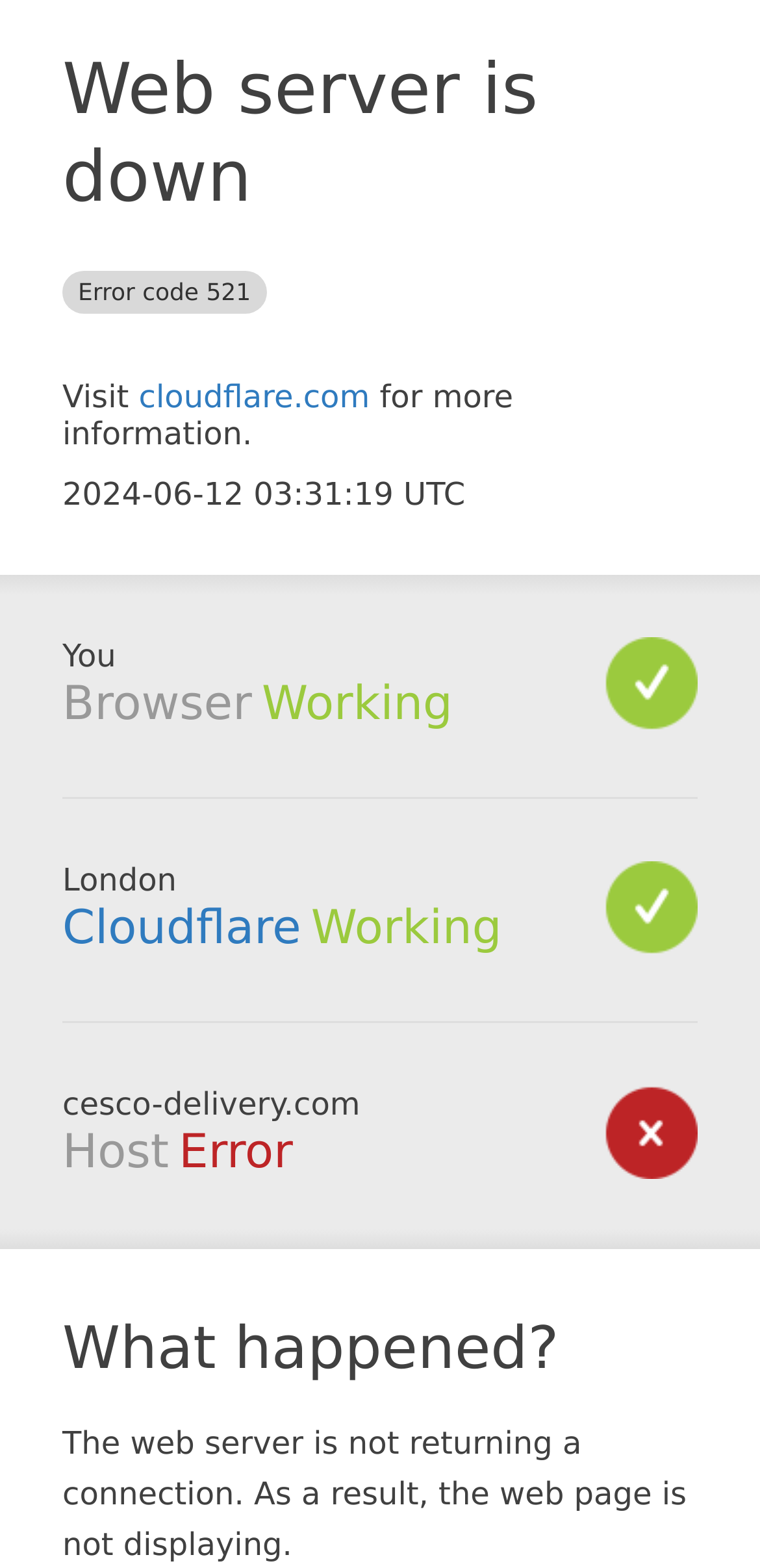Answer the following query concisely with a single word or phrase:
What is the reason for the webpage not displaying?

Web server is not returning a connection